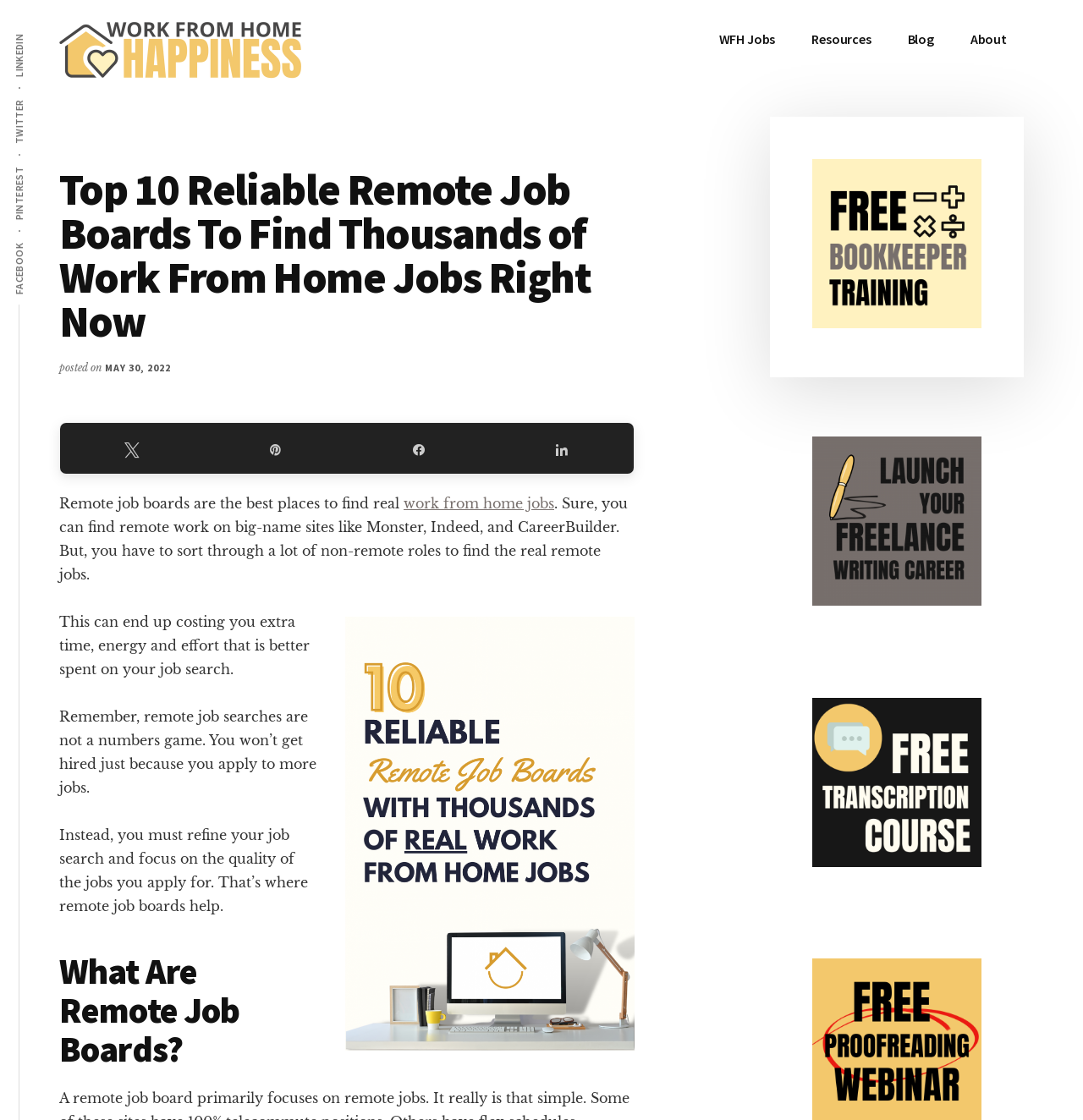What is the benefit of using remote job boards?
Please answer the question with a detailed and comprehensive explanation.

The webpage suggests that using remote job boards can save time, energy, and effort that would be spent on searching for remote jobs on big-name sites like Monster, Indeed, and CareerBuilder.